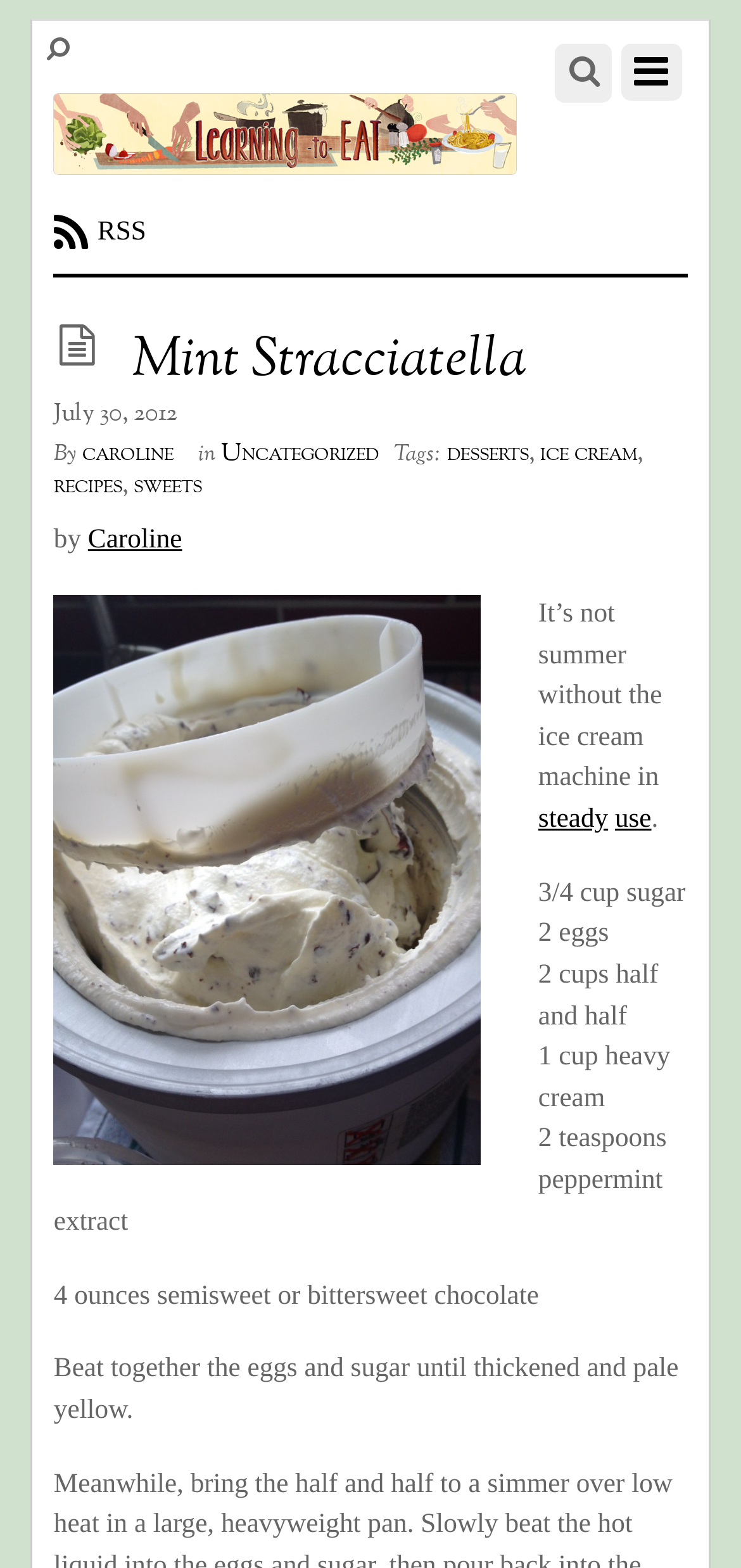What is the ingredient required for the recipe?
Your answer should be a single word or phrase derived from the screenshot.

Sugar, eggs, half and half, heavy cream, peppermint extract, chocolate